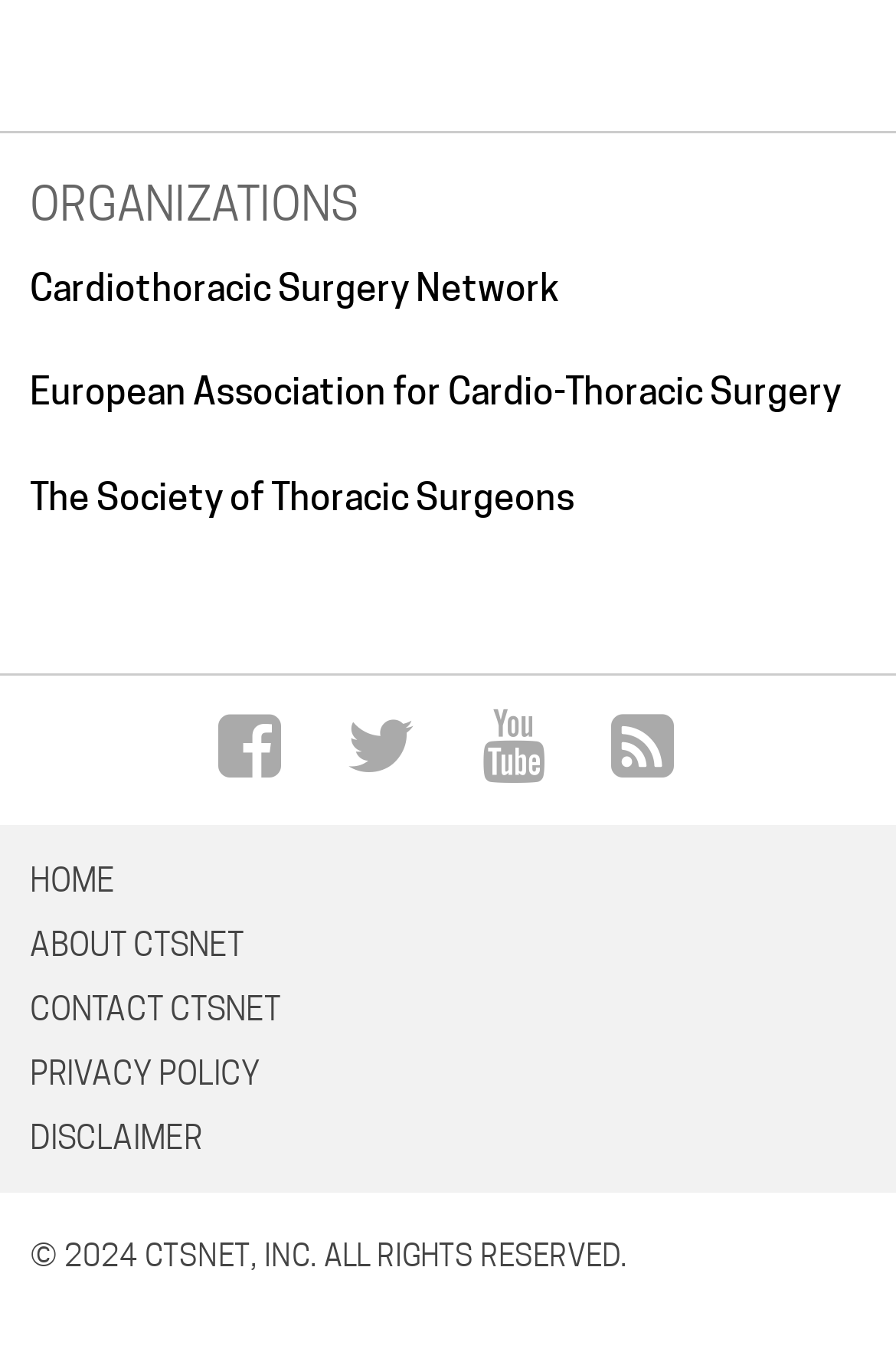Please find the bounding box coordinates of the element that you should click to achieve the following instruction: "contact CTSNET". The coordinates should be presented as four float numbers between 0 and 1: [left, top, right, bottom].

[0.033, 0.727, 0.313, 0.754]